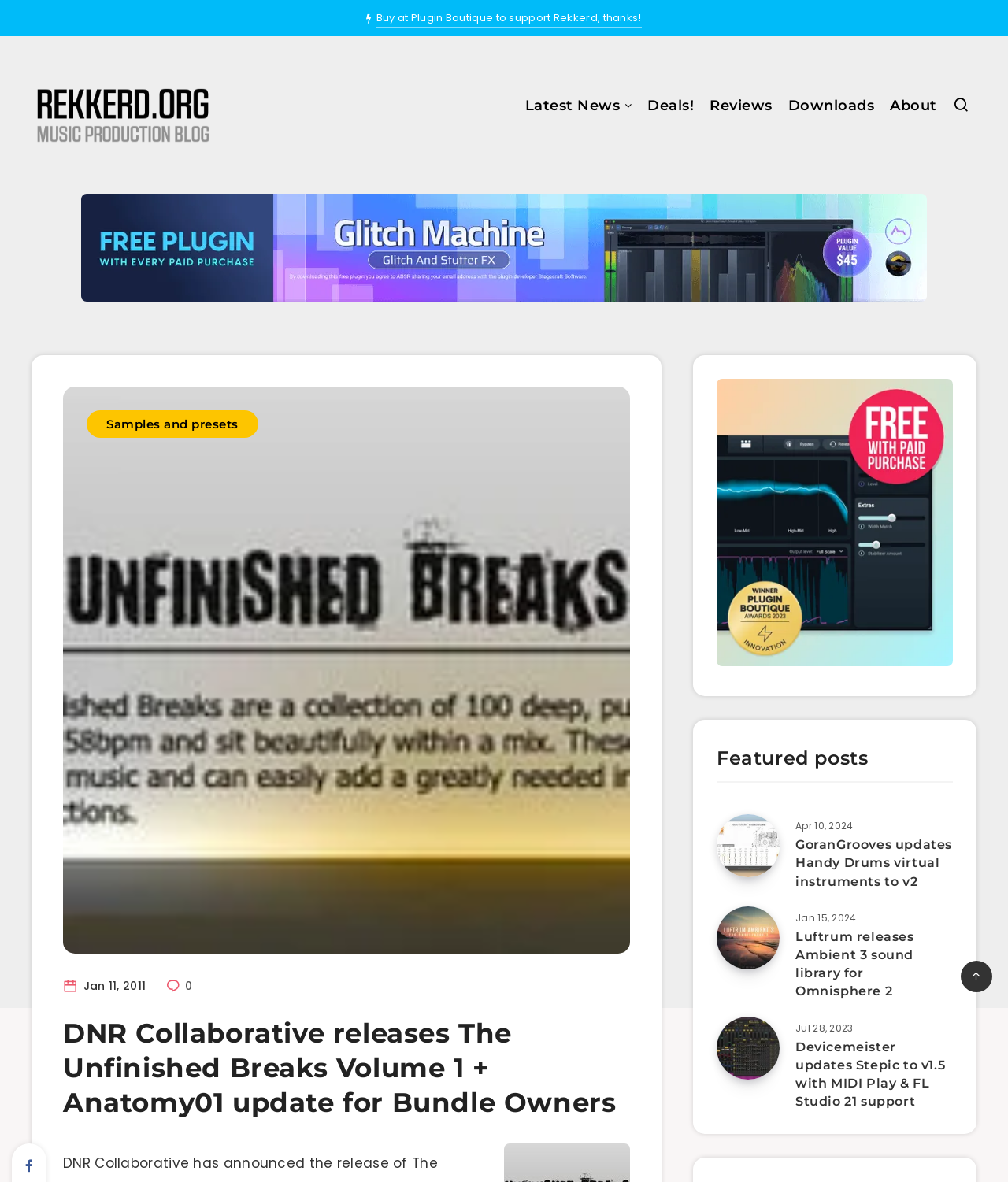Could you specify the bounding box coordinates for the clickable section to complete the following instruction: "Buy at Plugin Boutique to support Rekkerd"?

[0.373, 0.009, 0.636, 0.023]